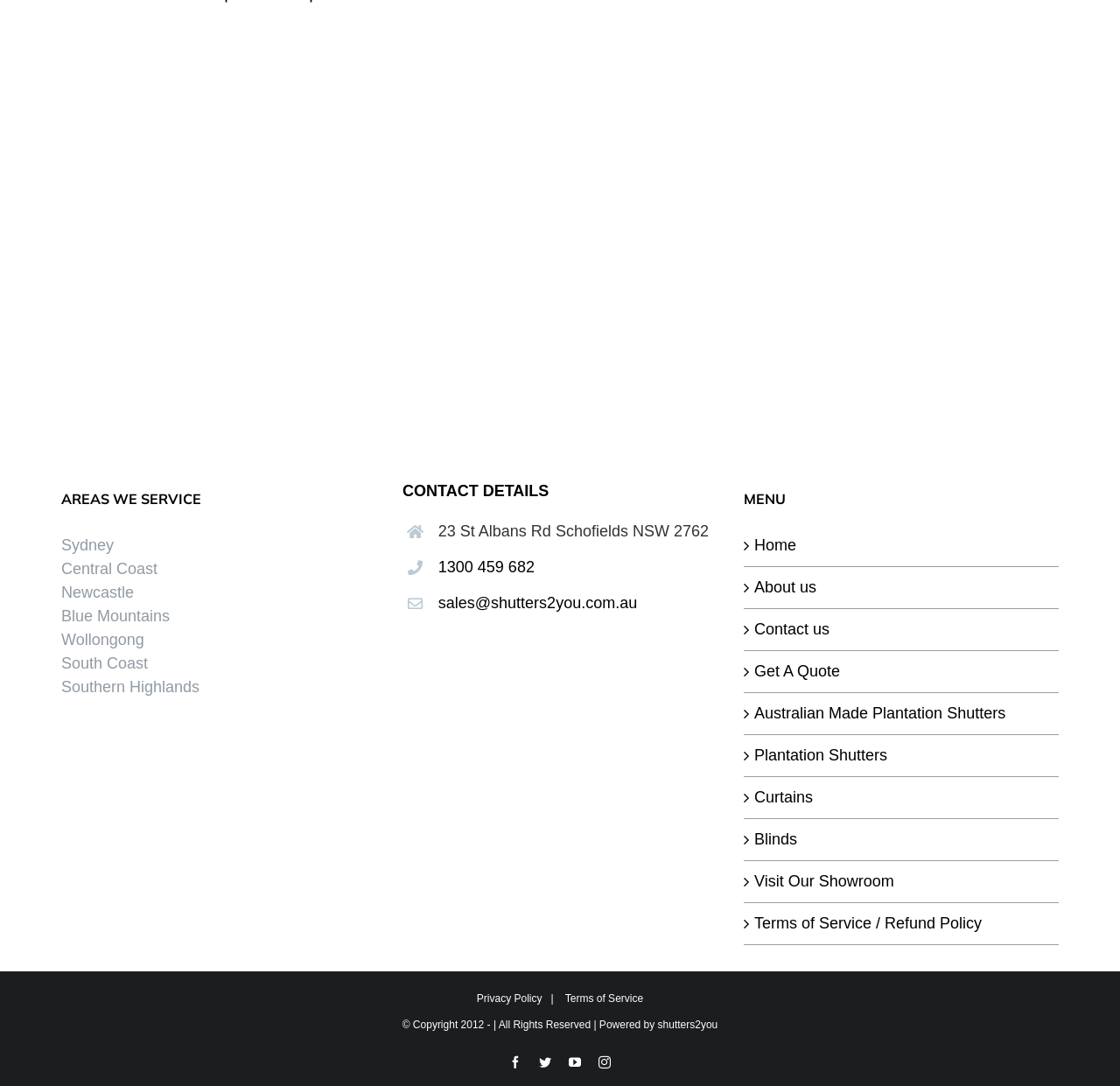Determine the bounding box coordinates for the element that should be clicked to follow this instruction: "Learn about Pruning". The coordinates should be given as four float numbers between 0 and 1, in the format [left, top, right, bottom].

None